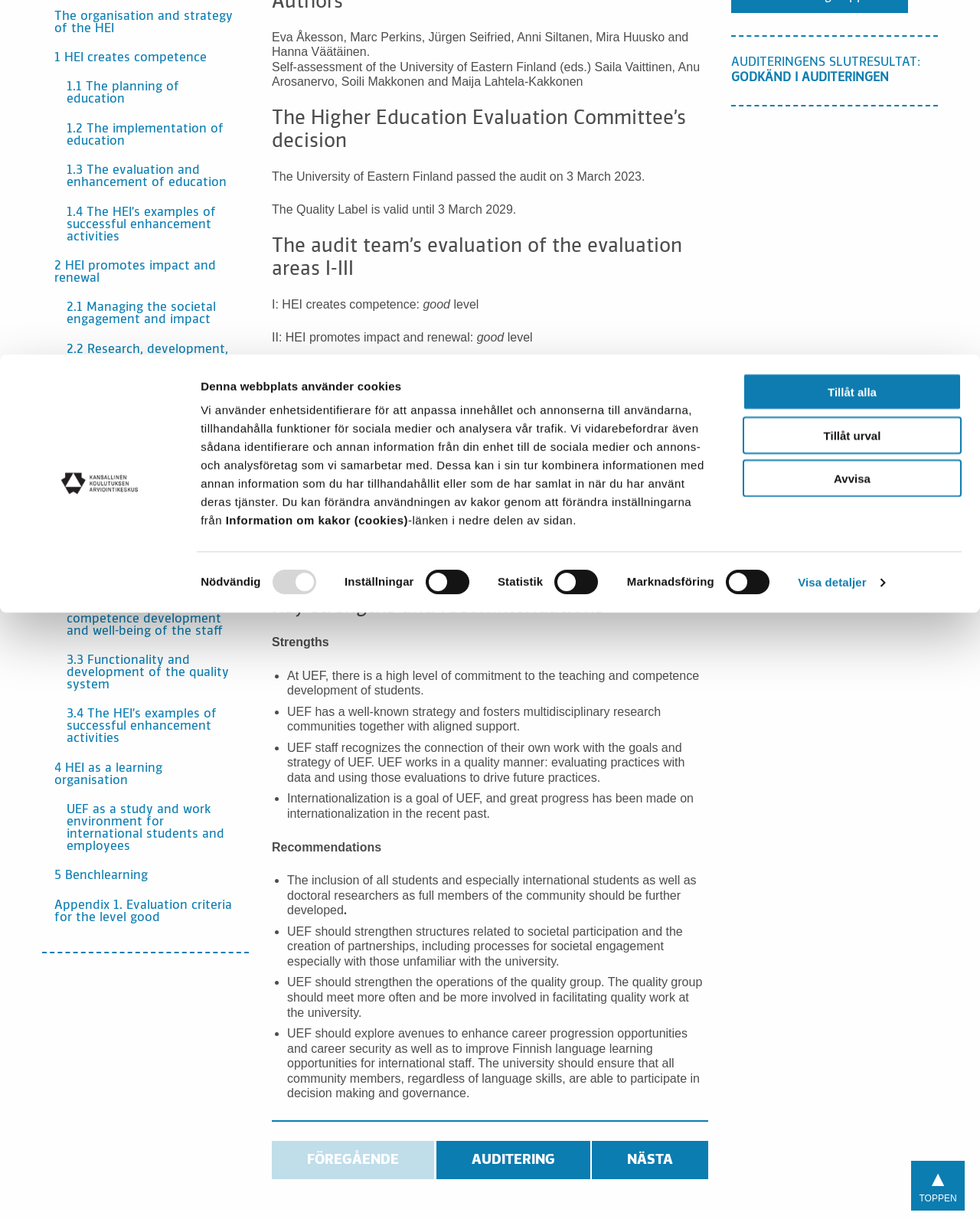Find the bounding box coordinates for the UI element whose description is: "Föregående". The coordinates should be four float numbers between 0 and 1, in the format [left, top, right, bottom].

[0.277, 0.936, 0.443, 0.968]